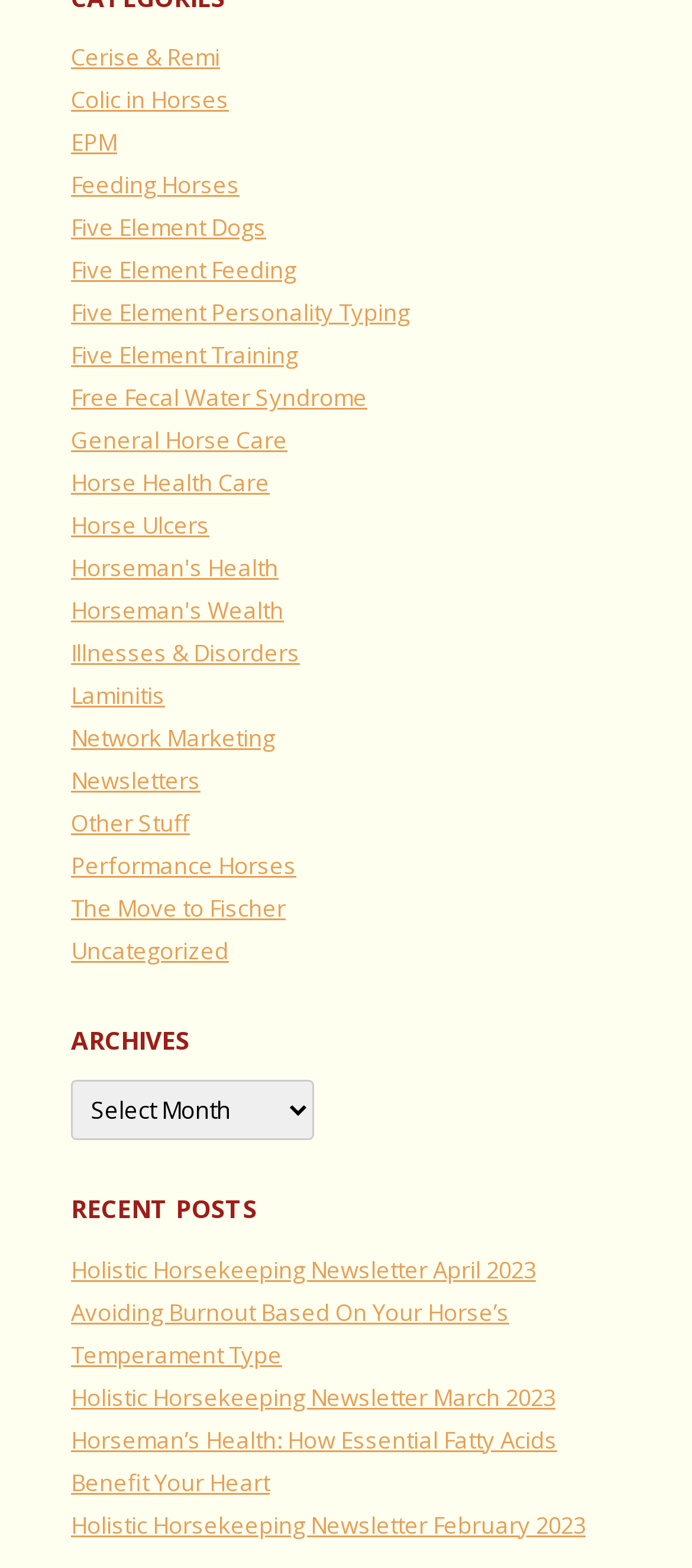Provide a one-word or short-phrase response to the question:
Is the archives dropdown menu expanded?

No